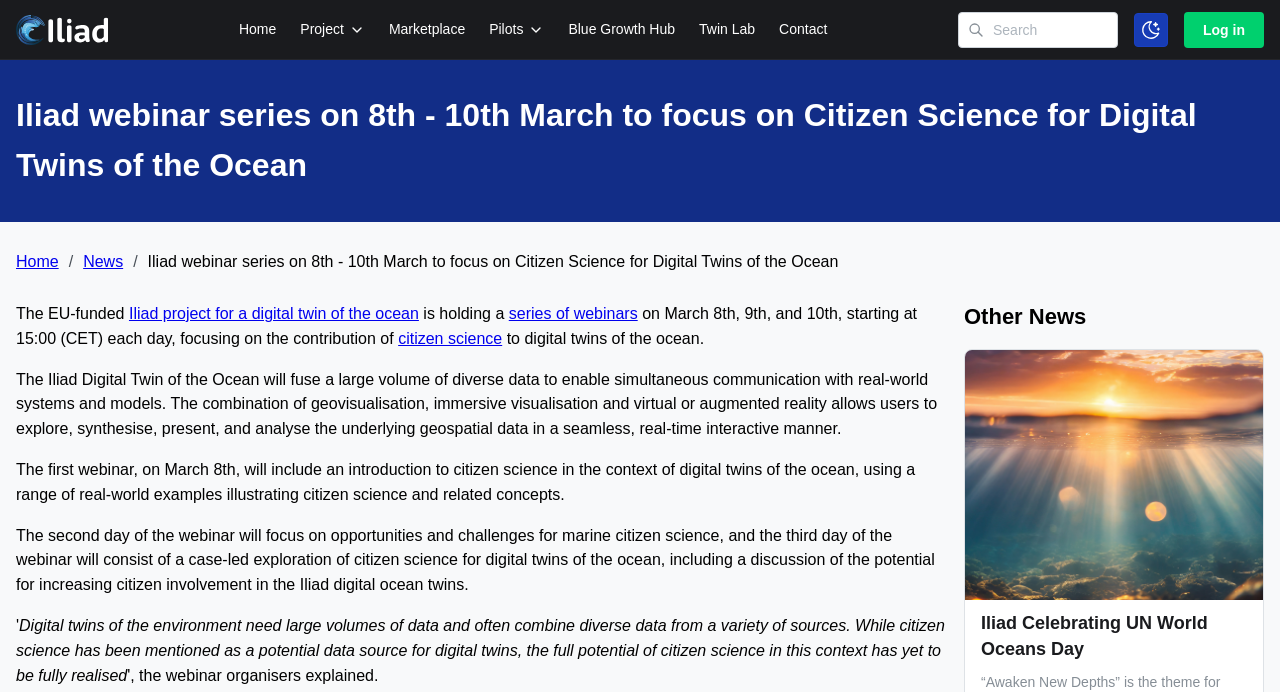Convey a detailed summary of the webpage, mentioning all key elements.

The webpage is about the Iliad webinar series on Citizen Science for Digital Twins of the Ocean. At the top, there is a navigation menu with links to "Home", "Project", "Marketplace", "Pilots", "Blue Growth Hub", "Twin Lab", and "Contact". Each link has an accompanying image. 

Below the navigation menu, there is a search bar and a button to toggle the color scheme. On the top-right corner, there is a login button.

The main content of the webpage is divided into two sections. The first section has a heading that announces the Iliad webinar series, which will take place on March 8th to 10th. Below the heading, there is a brief introduction to the webinar series, explaining that it will focus on citizen science for digital twins of the ocean. The introduction is followed by a detailed description of the webinar series, including the topics that will be covered on each day.

The second section is titled "Other News" and features an image. Below the image, there is a heading that announces "Iliad Celebrating UN World Oceans Day".